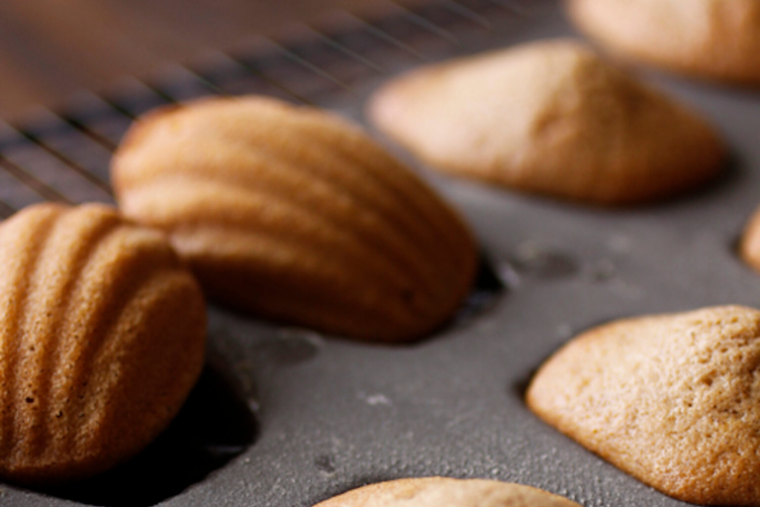Kindly respond to the following question with a single word or a brief phrase: 
What is the color of the madeleines?

Light brown